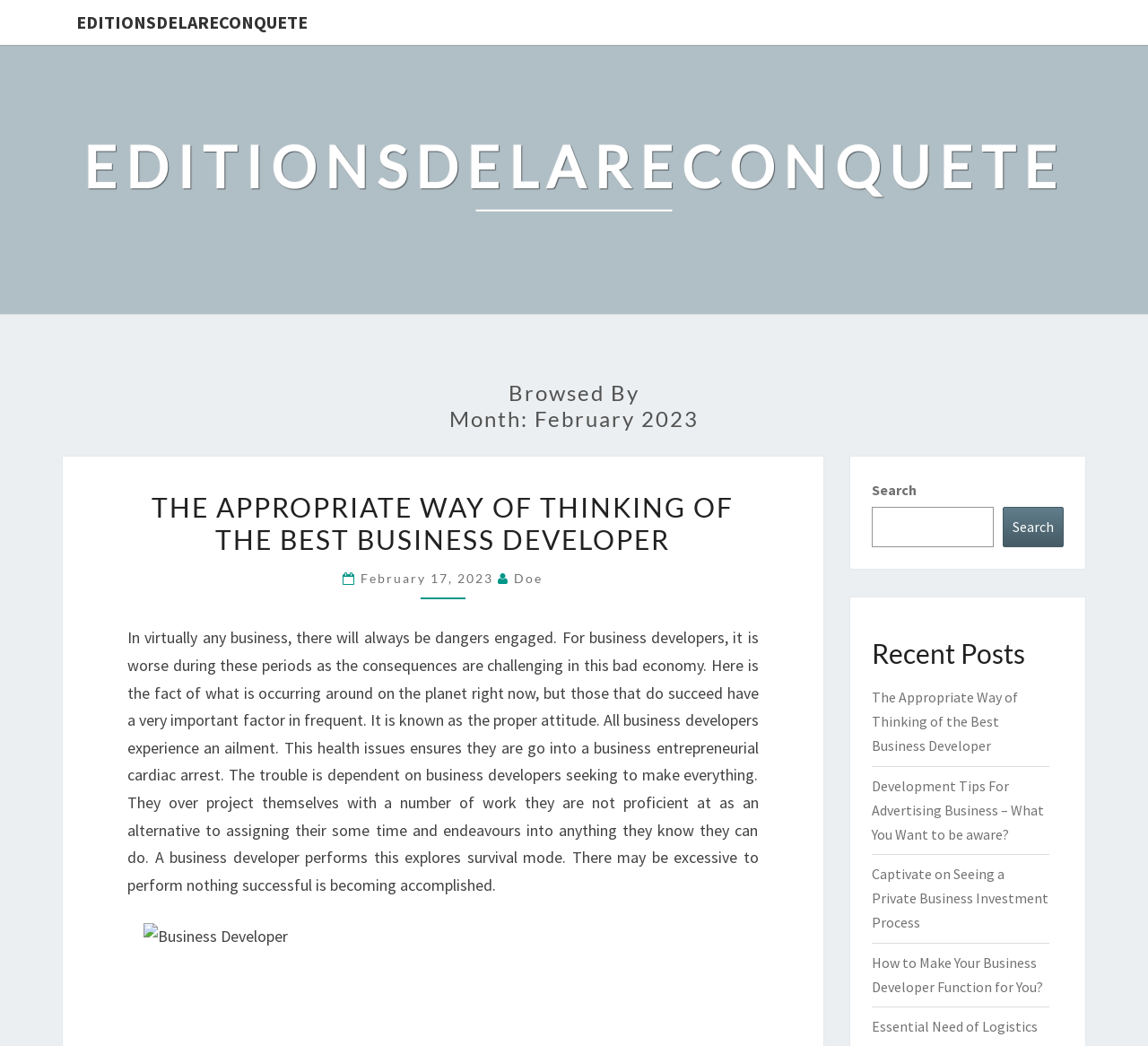What is the tone of the article 'THE APPROPRIATE WAY OF THINKING OF THE BEST BUSINESS DEVELOPER'? Analyze the screenshot and reply with just one word or a short phrase.

Inspirational